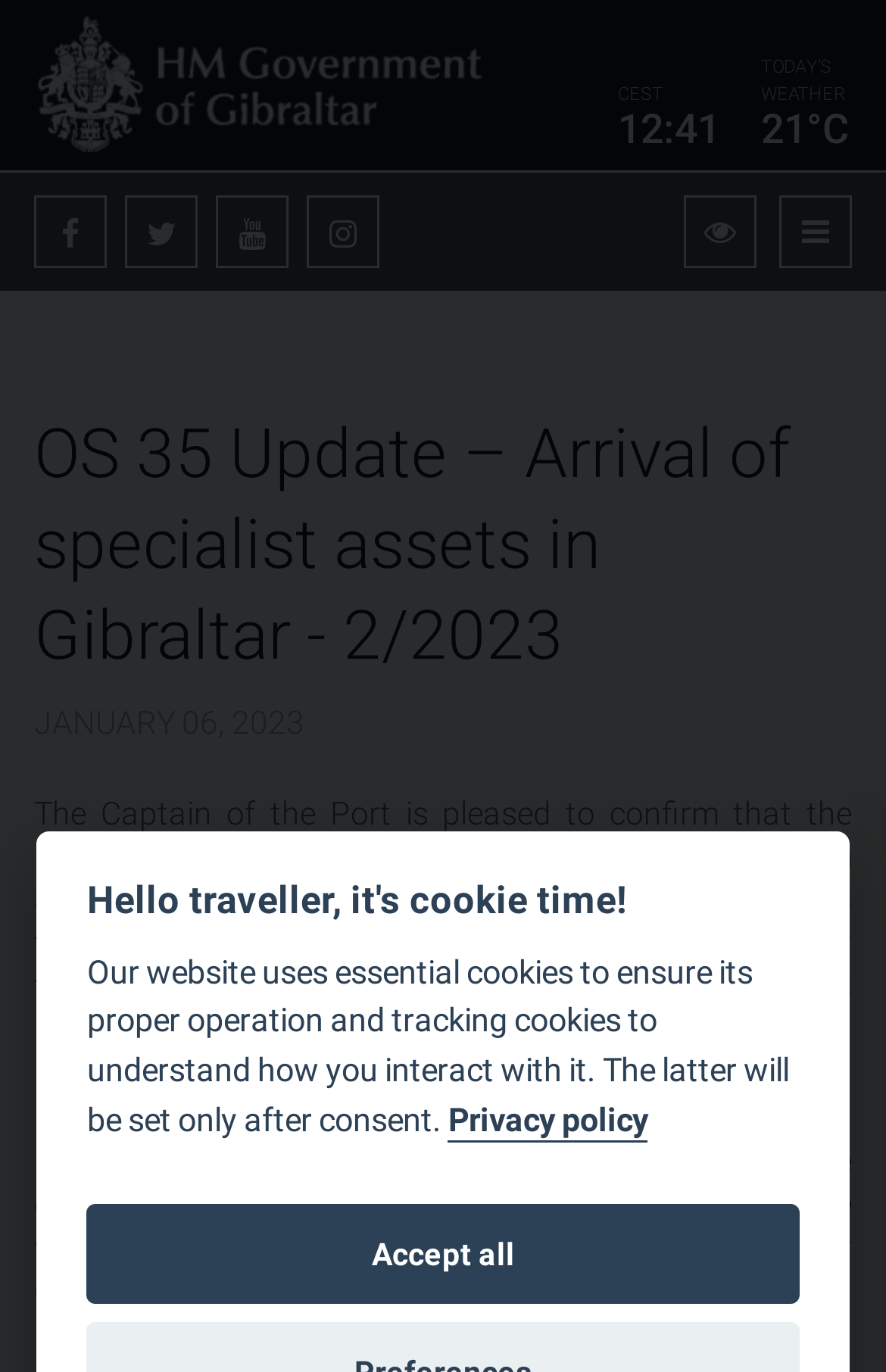Using the provided description: "Accept all", find the bounding box coordinates of the corresponding UI element. The output should be four float numbers between 0 and 1, in the format [left, top, right, bottom].

[0.098, 0.878, 0.902, 0.95]